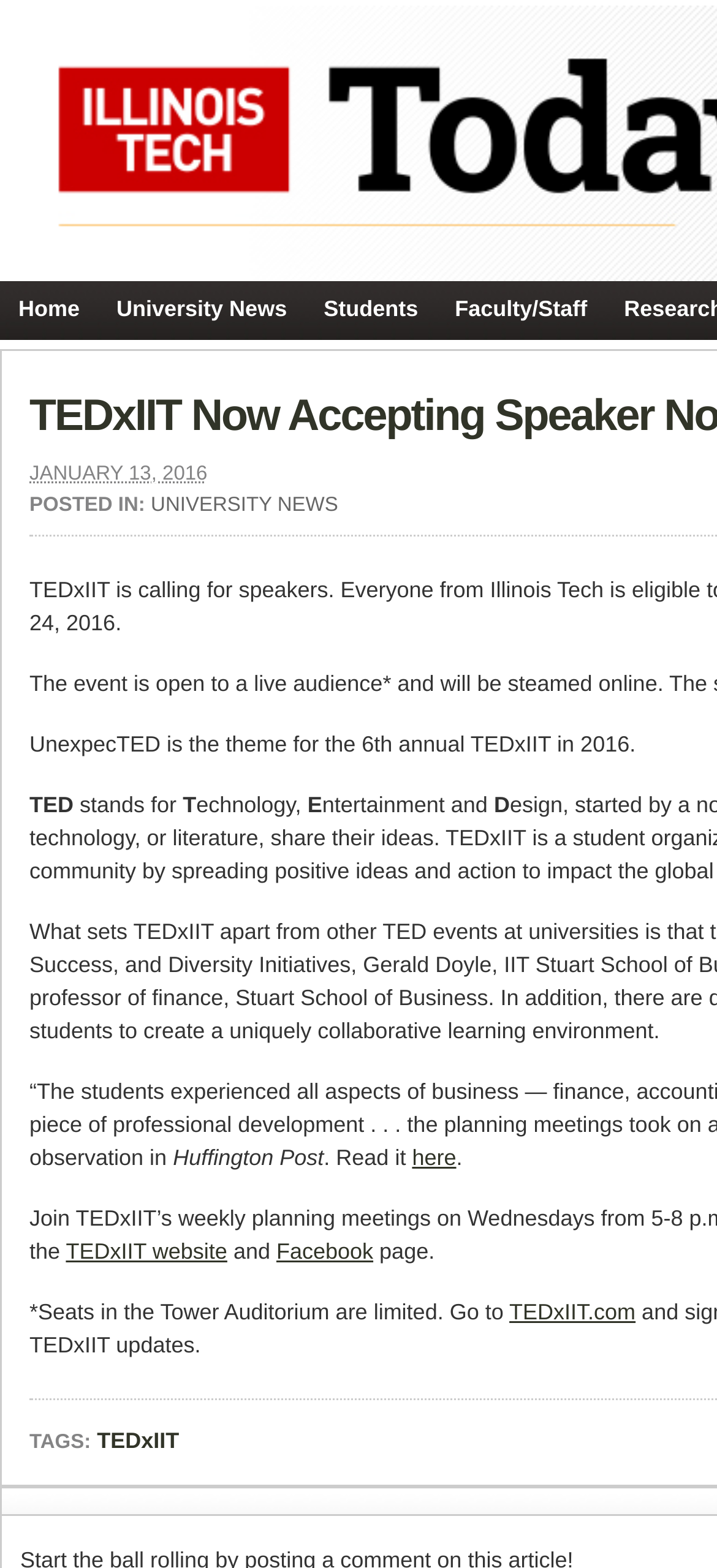What is the date of the post?
Provide a comprehensive and detailed answer to the question.

I found the answer by reading the text 'JANUARY 13, 2016' which is located at the top of the webpage.